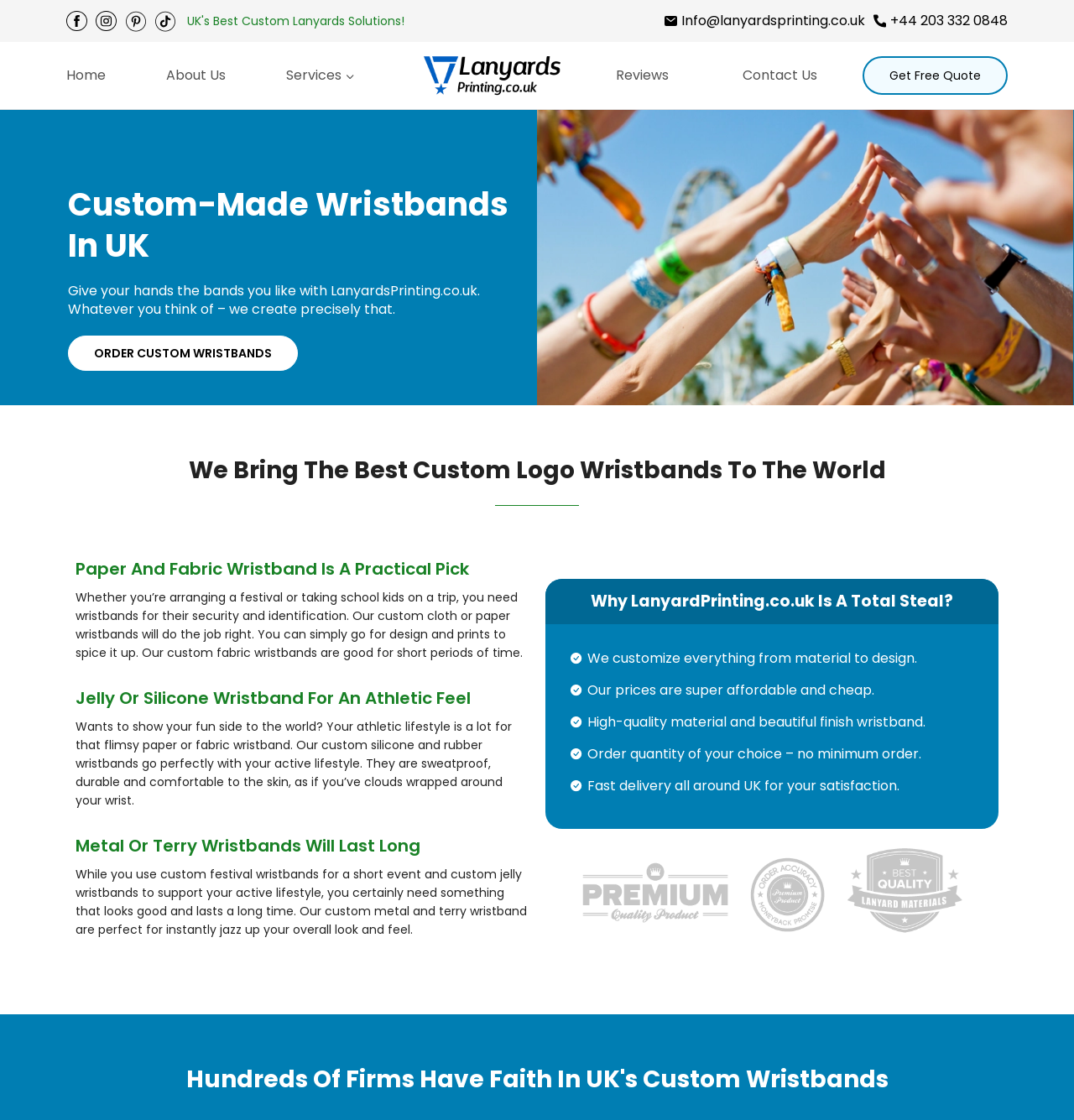Please extract the webpage's main title and generate its text content.

Custom-Made Wristbands In UK